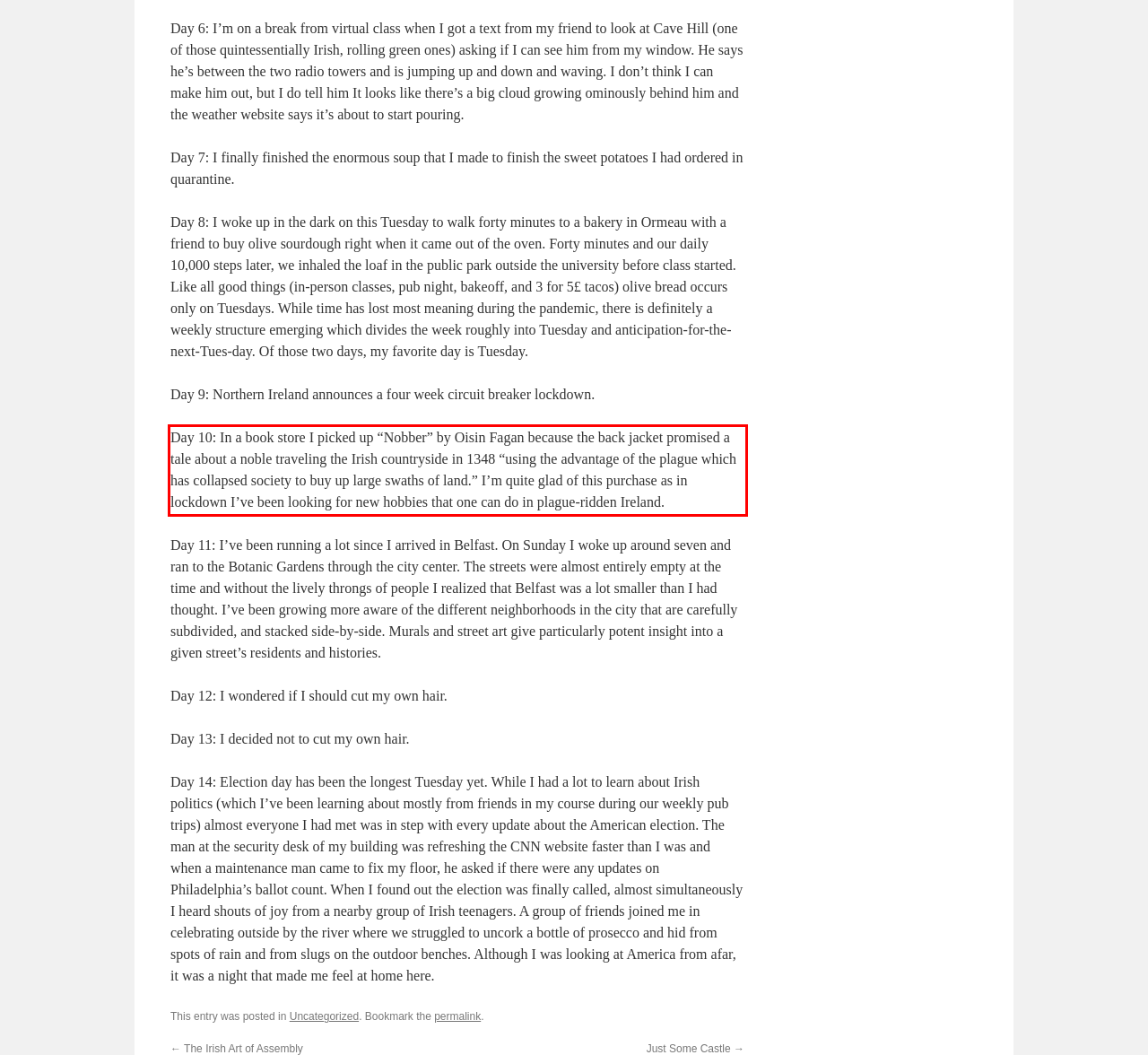Given a screenshot of a webpage with a red bounding box, extract the text content from the UI element inside the red bounding box.

Day 10: In a book store I picked up “Nobber” by Oisin Fagan because the back jacket promised a tale about a noble traveling the Irish countryside in 1348 “using the advantage of the plague which has collapsed society to buy up large swaths of land.” I’m quite glad of this purchase as in lockdown I’ve been looking for new hobbies that one can do in plague-ridden Ireland.